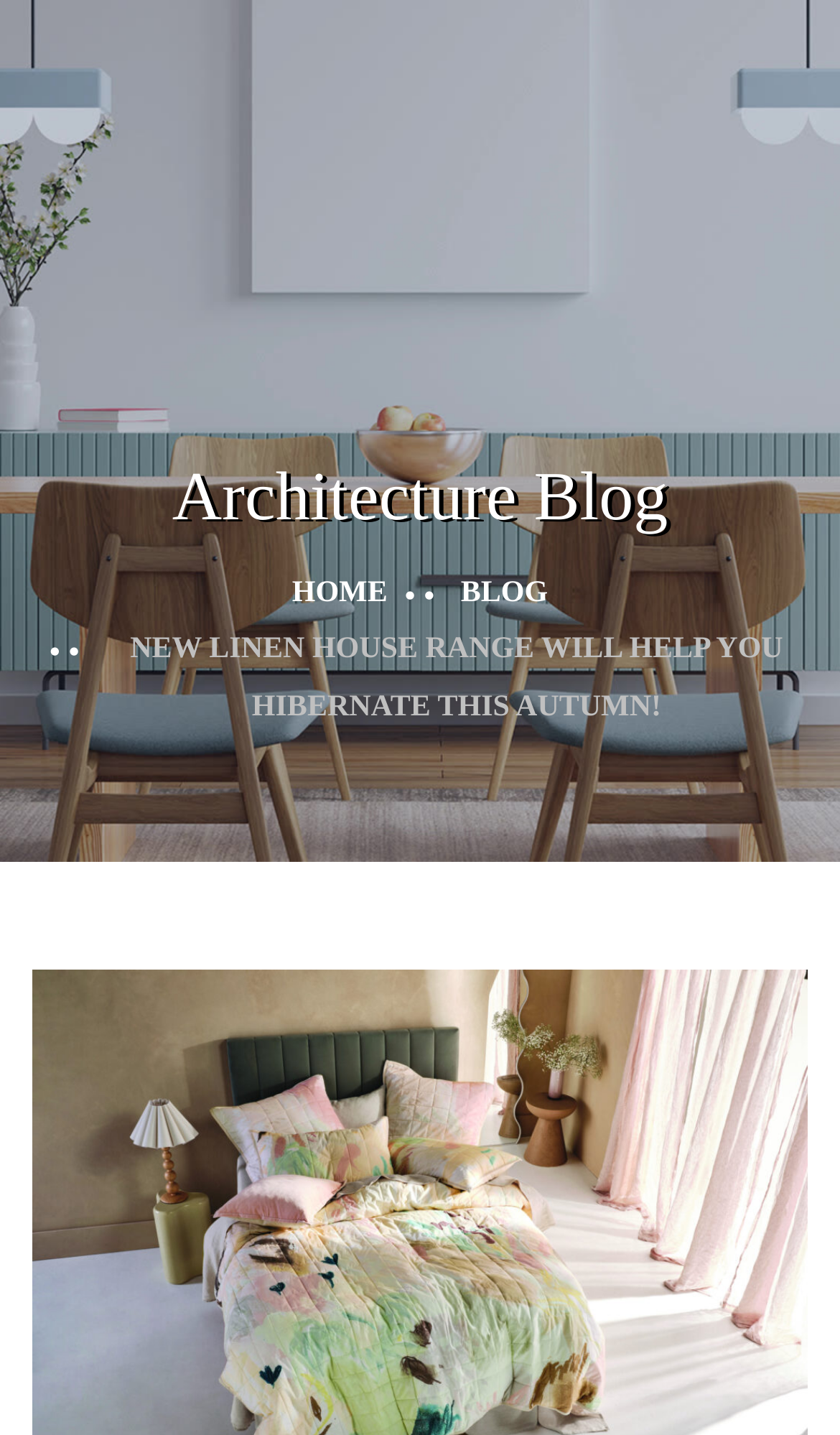Extract the bounding box coordinates for the UI element described by the text: "Home". The coordinates should be in the form of [left, top, right, bottom] with values between 0 and 1.

[0.348, 0.402, 0.461, 0.425]